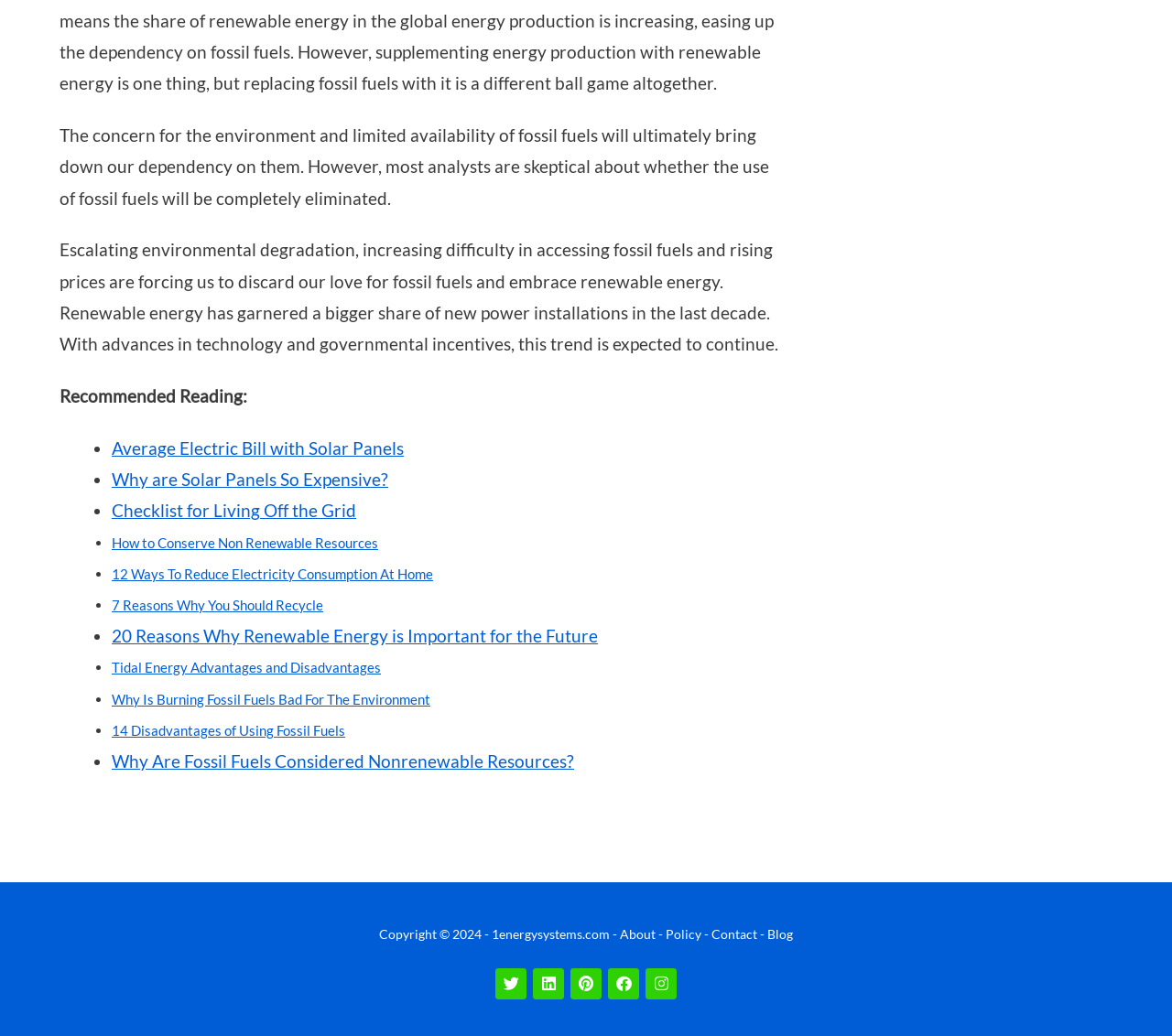Locate the bounding box coordinates of the area to click to fulfill this instruction: "Follow on Twitter". The bounding box should be presented as four float numbers between 0 and 1, in the order [left, top, right, bottom].

[0.423, 0.934, 0.449, 0.964]